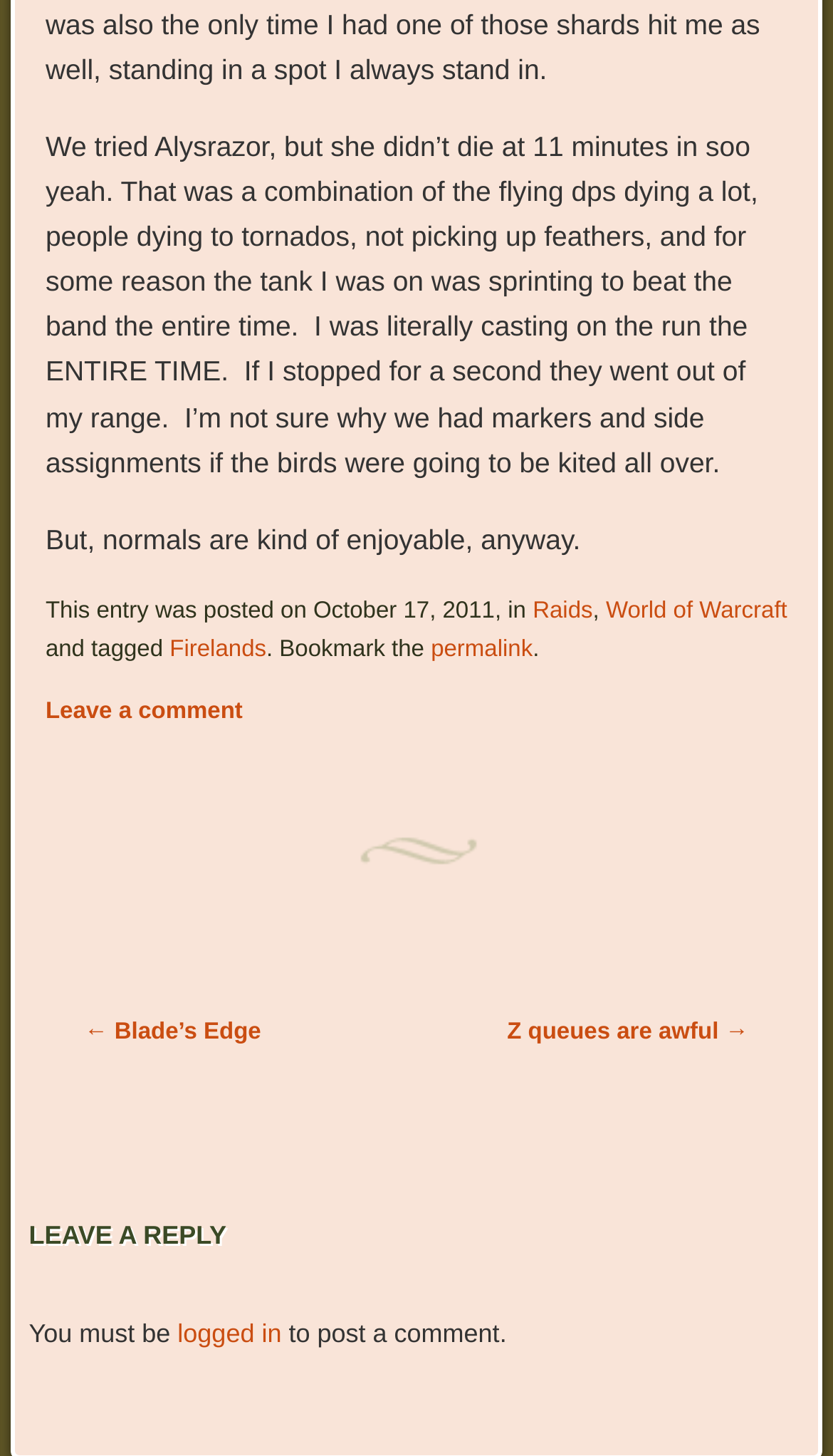Based on the element description, predict the bounding box coordinates (top-left x, top-left y, bottom-right x, bottom-right y) for the UI element in the screenshot: Firelands

[0.204, 0.437, 0.32, 0.455]